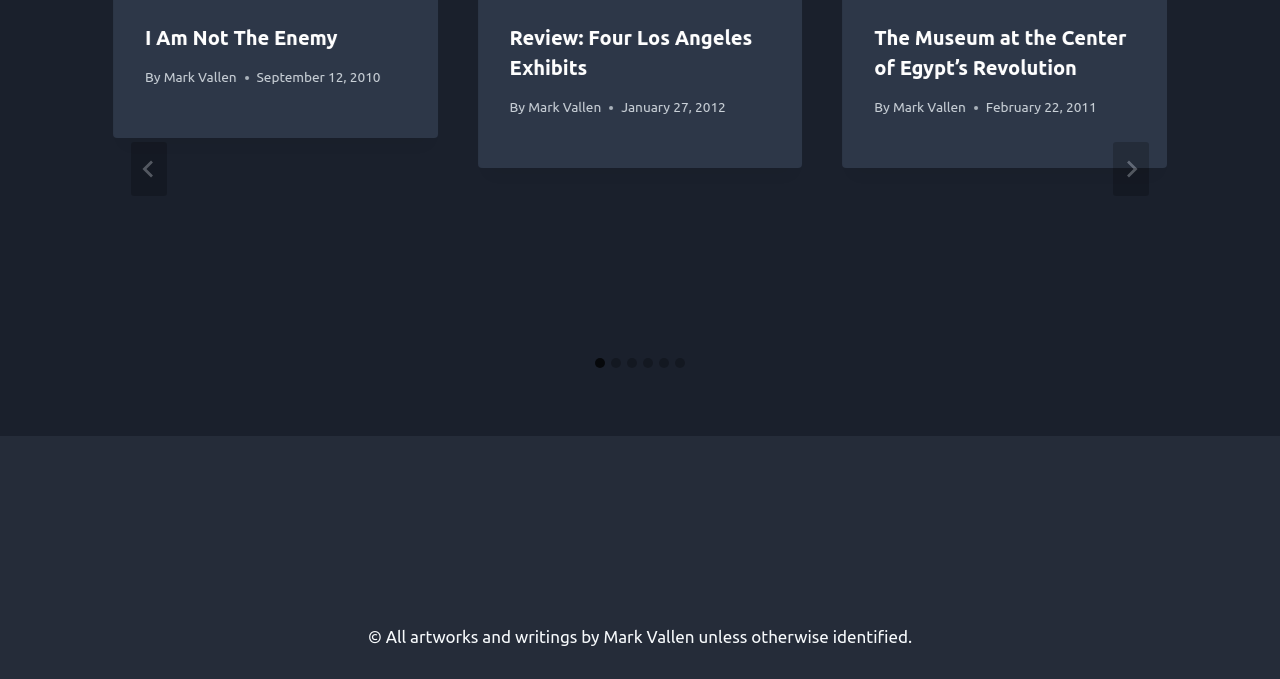Please locate the bounding box coordinates of the element that should be clicked to achieve the given instruction: "Click next".

[0.87, 0.209, 0.898, 0.289]